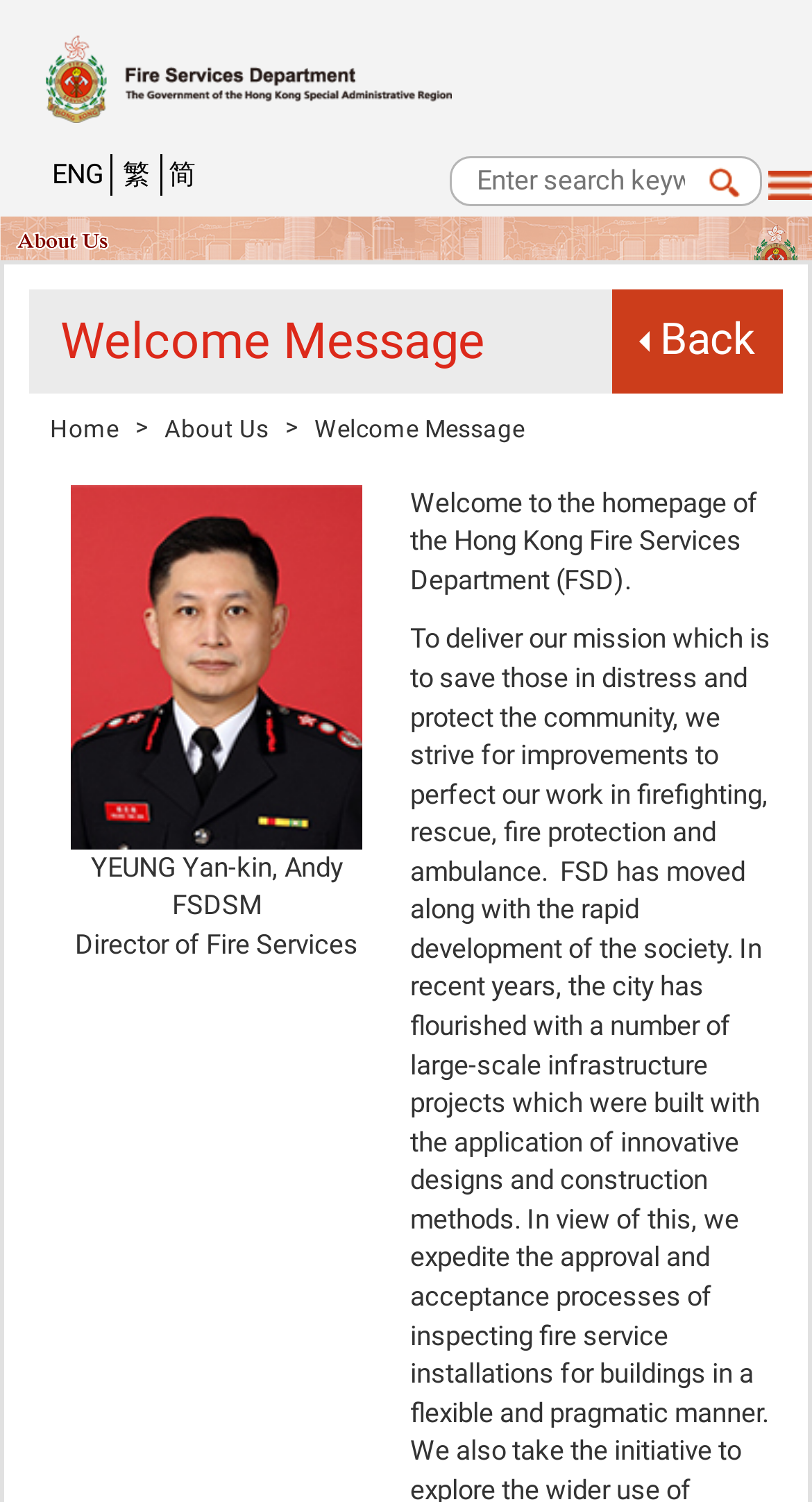Pinpoint the bounding box coordinates of the clickable area needed to execute the instruction: "Go back". The coordinates should be specified as four float numbers between 0 and 1, i.e., [left, top, right, bottom].

[0.756, 0.194, 0.962, 0.261]